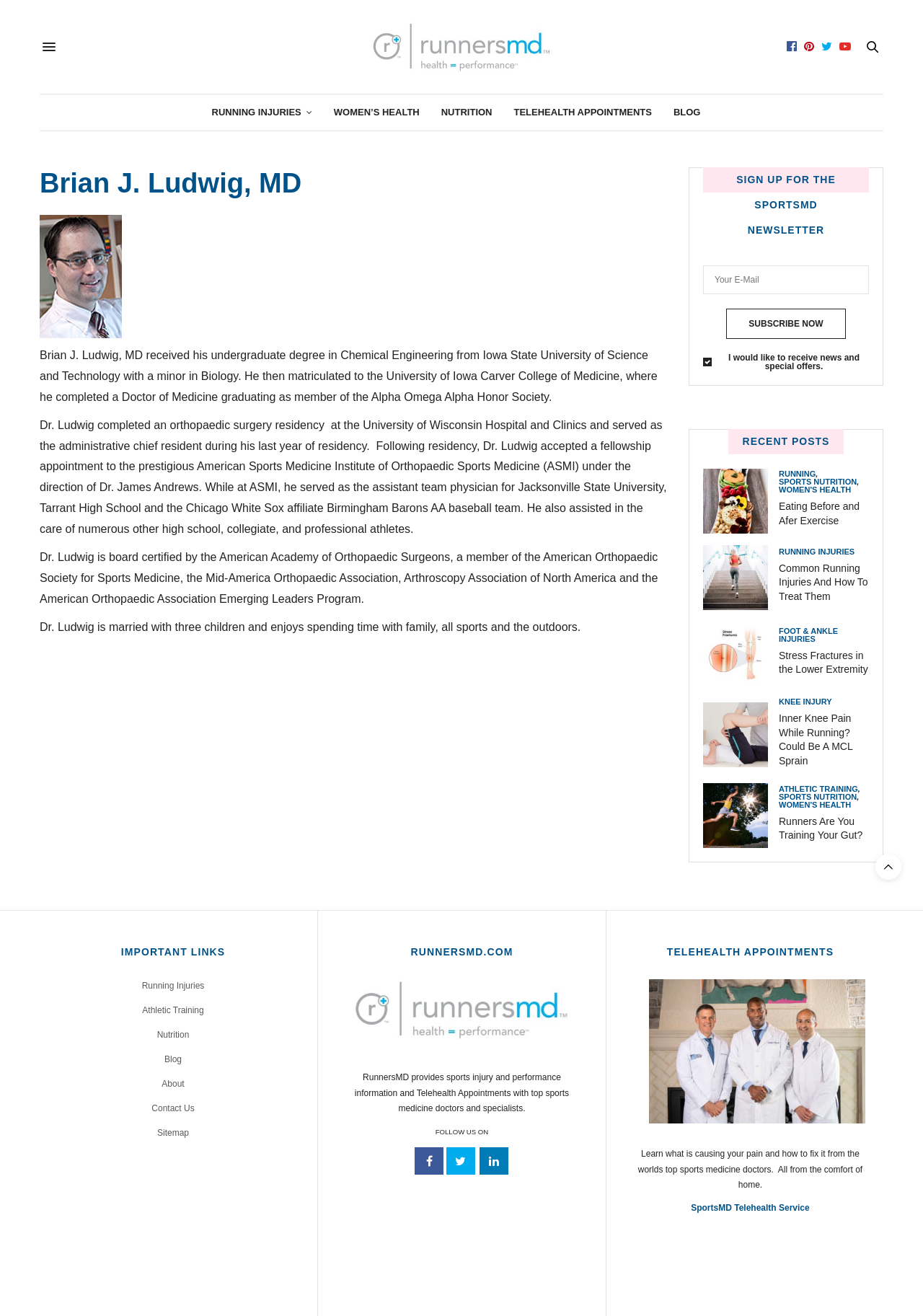Please extract and provide the main headline of the webpage.

Brian J. Ludwig, MD